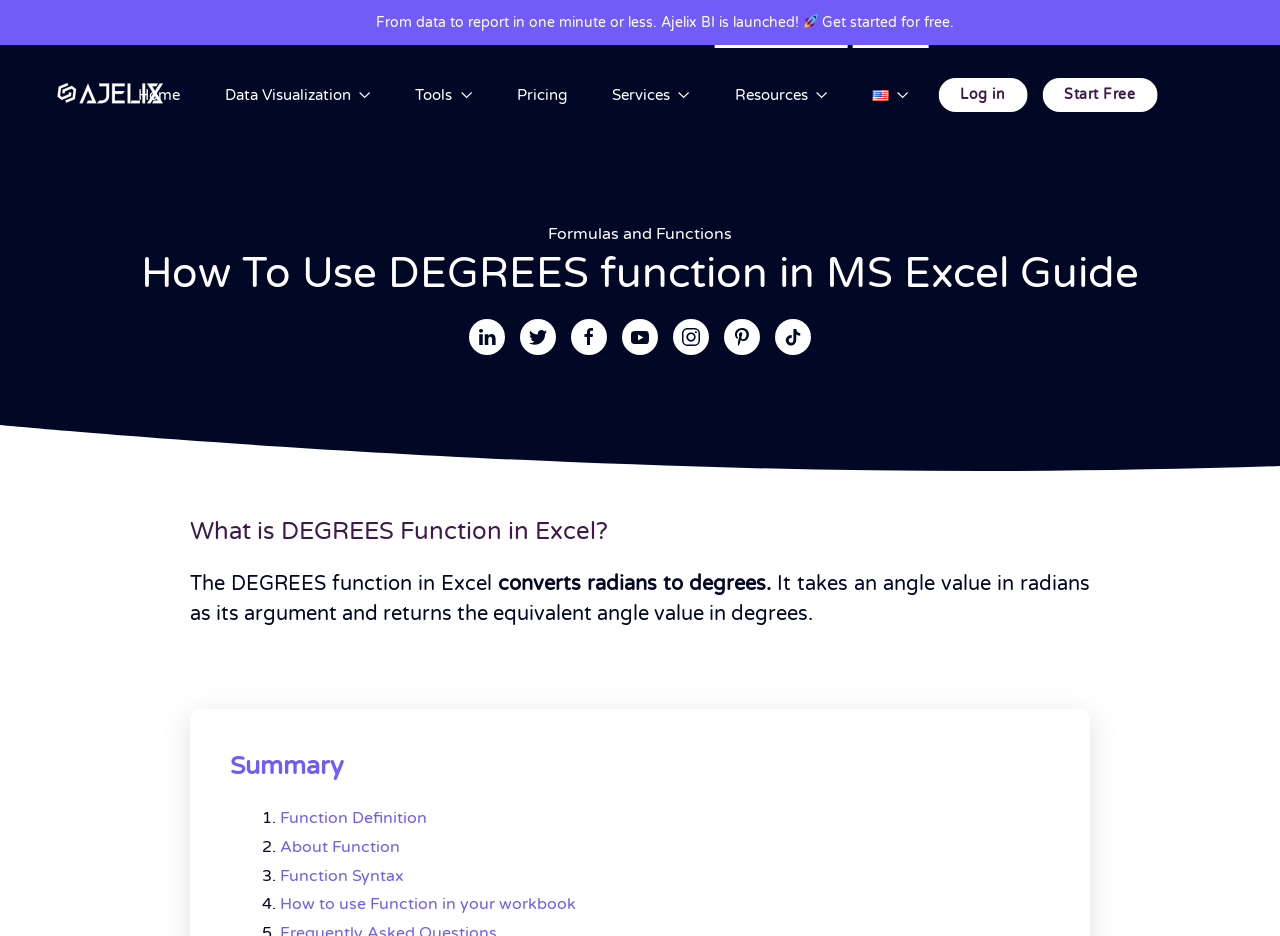Give a concise answer using one word or a phrase to the following question:
How many menu items are under the 'Services' dropdown?

Not specified